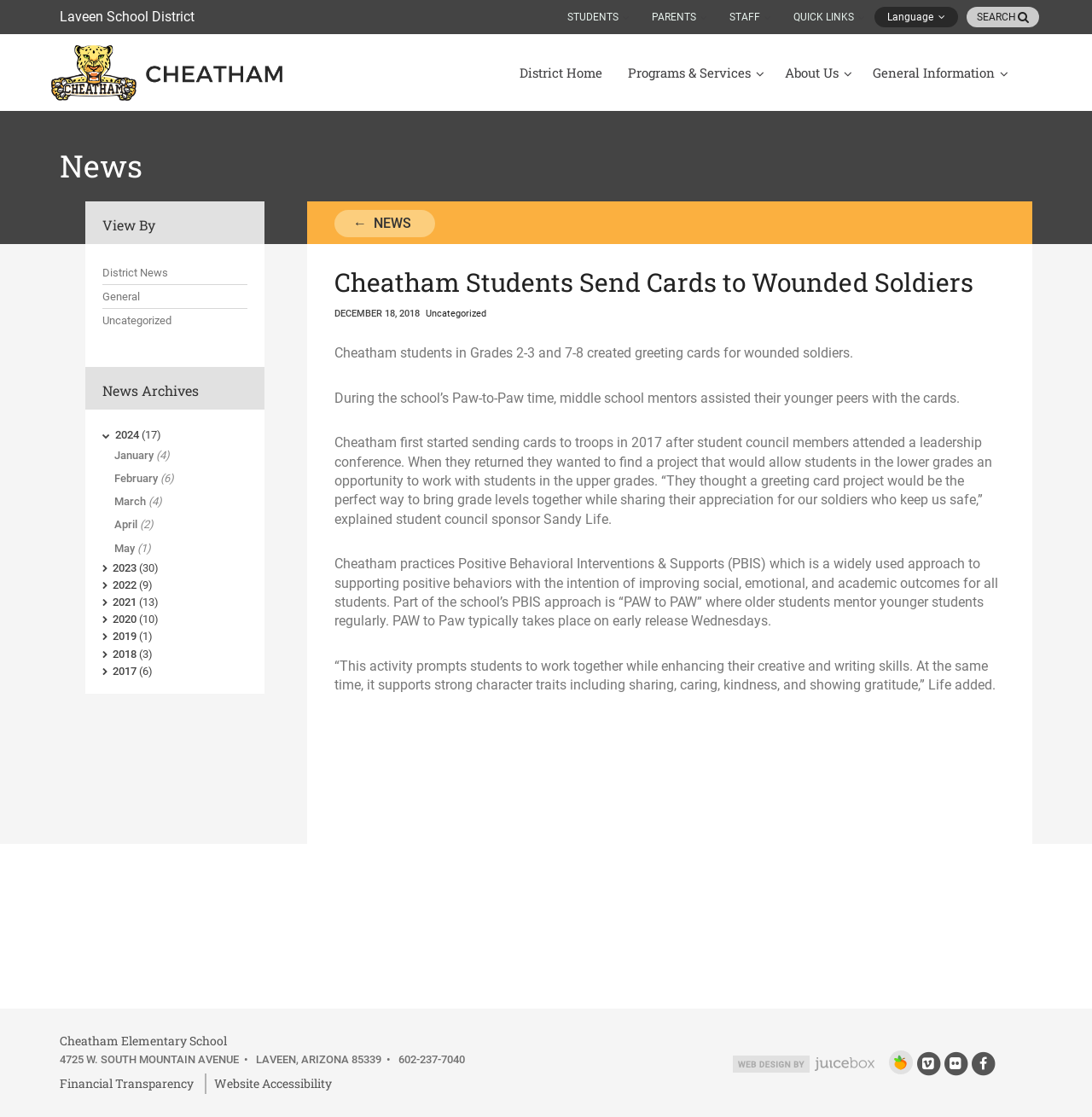Please determine the headline of the webpage and provide its content.

Cheatham Students Send Cards to Wounded Soldiers